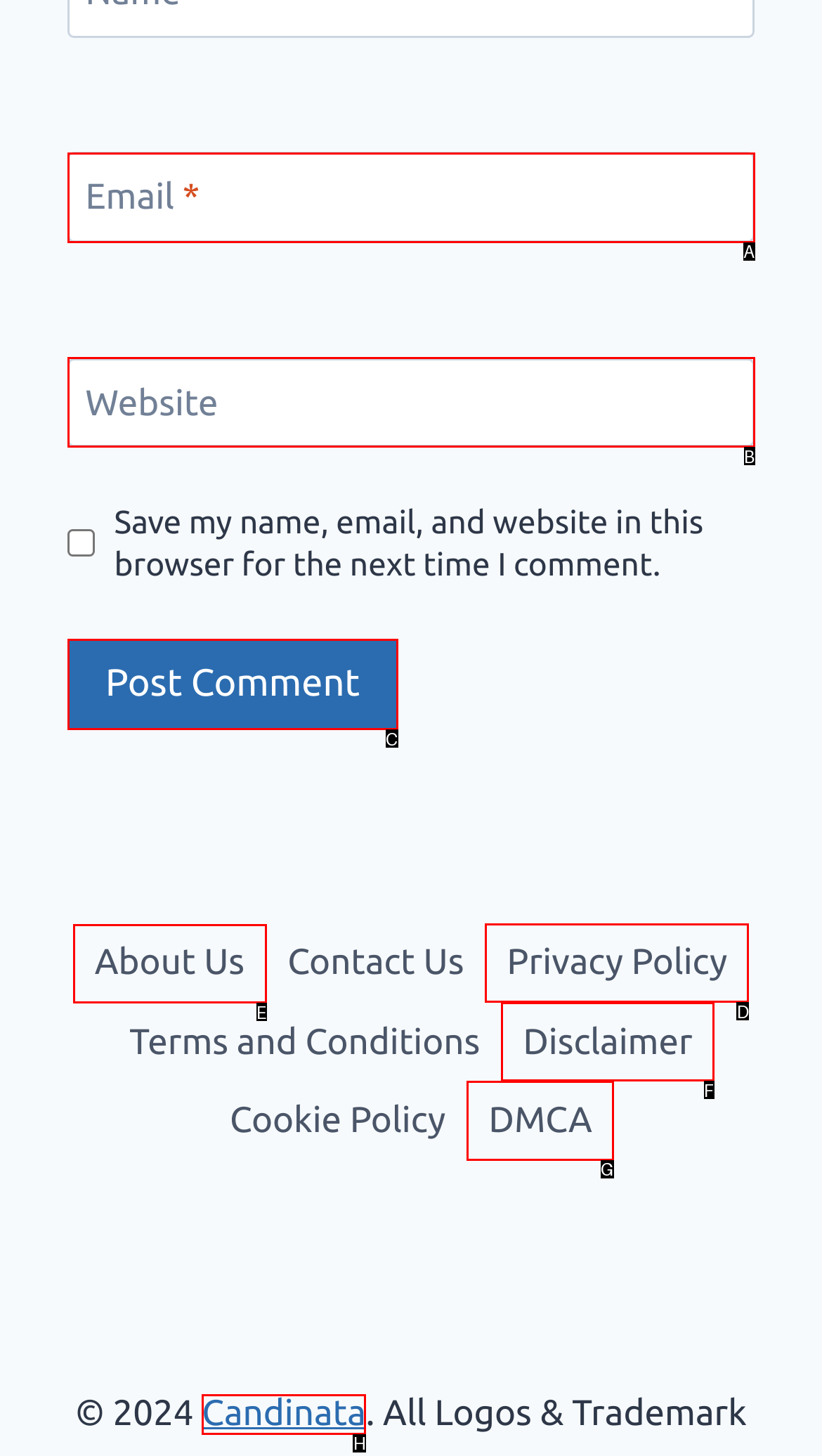To achieve the task: Visit About Us page, indicate the letter of the correct choice from the provided options.

E